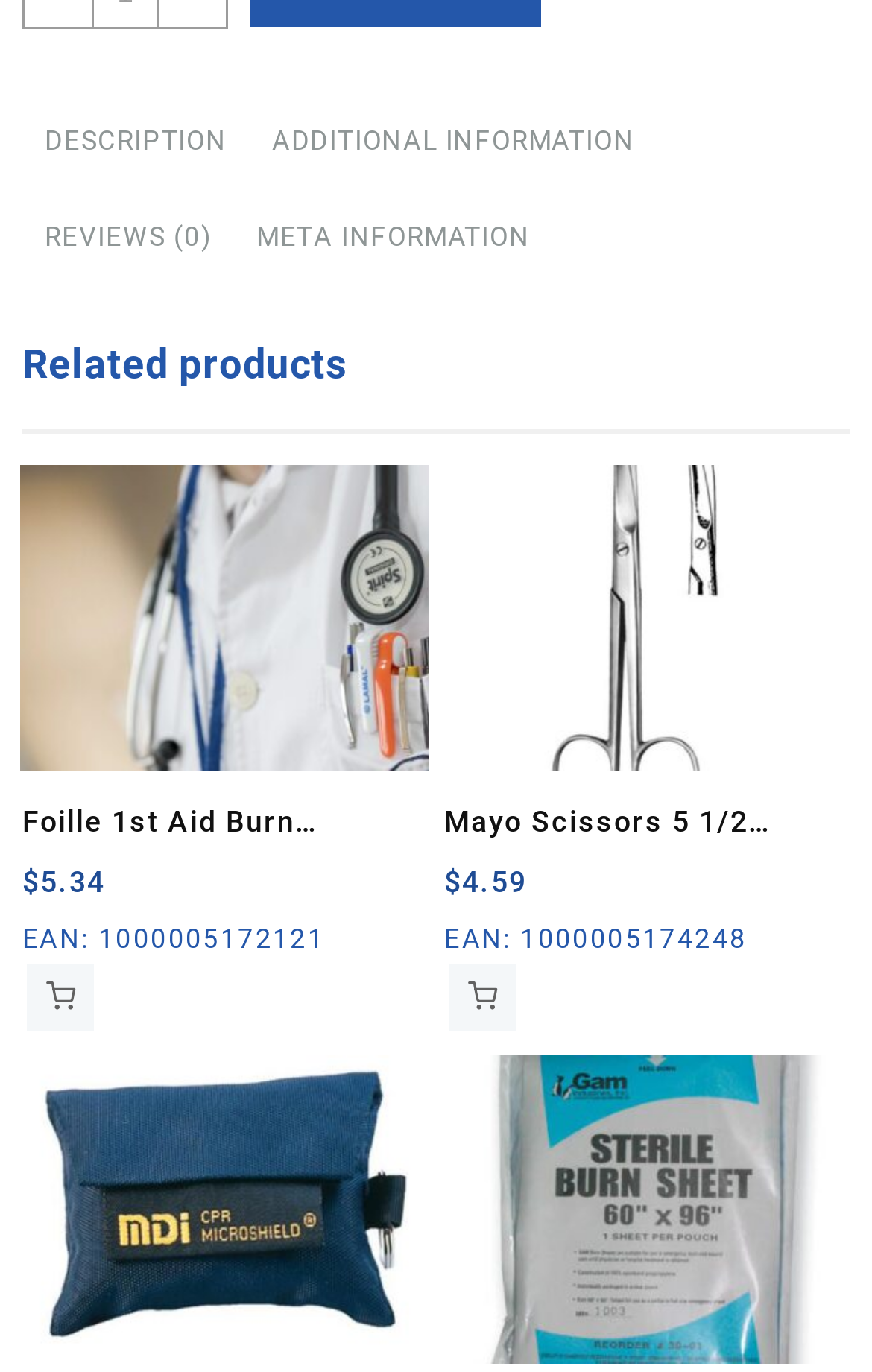Respond to the following question using a concise word or phrase: 
What is the name of the second related product?

Mayo Scissors 5 1/2 Straight